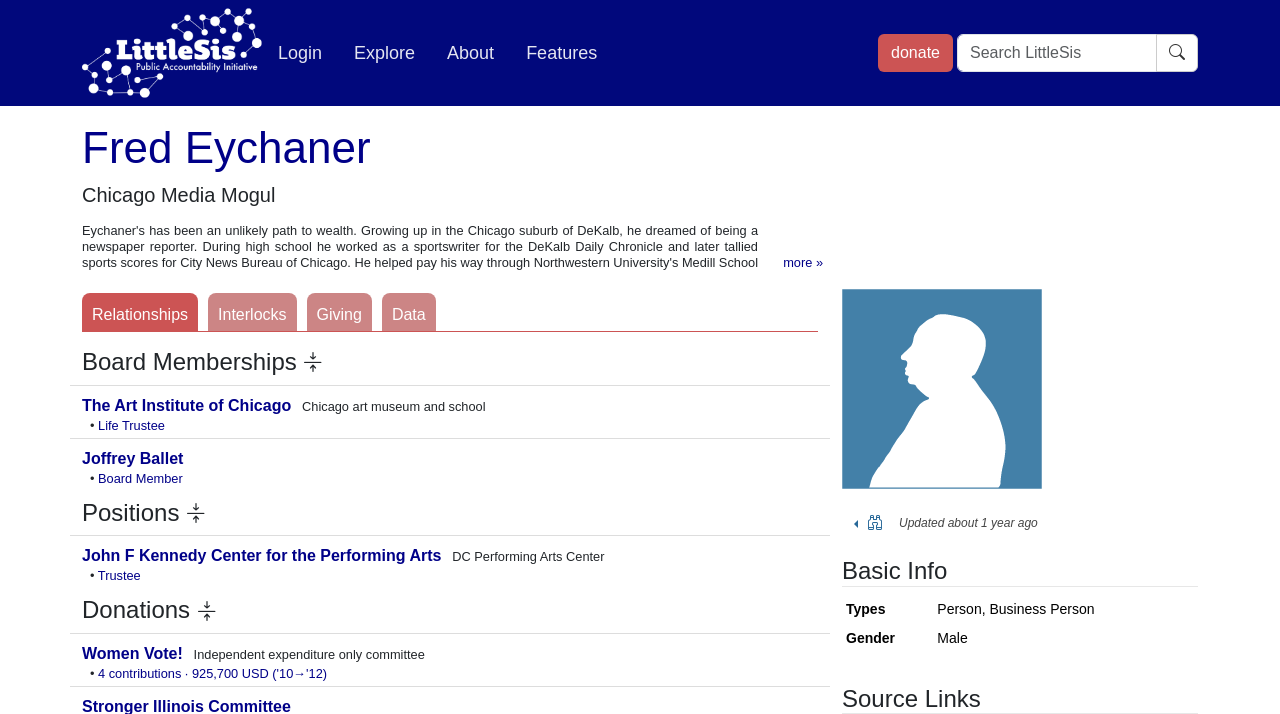Locate the coordinates of the bounding box for the clickable region that fulfills this instruction: "Explore the website".

[0.264, 0.044, 0.337, 0.104]